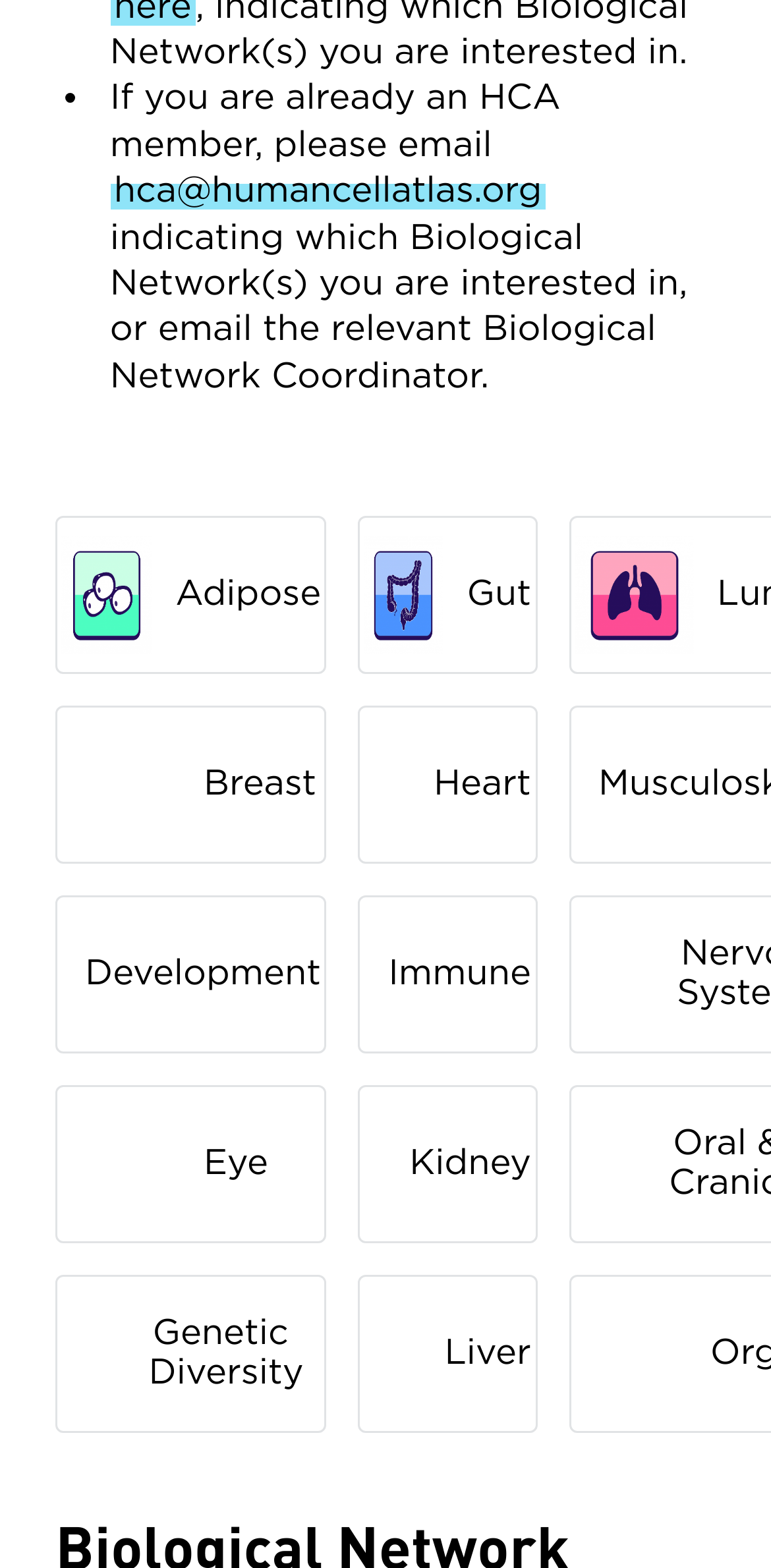What is the format of the biological network links?
Refer to the screenshot and answer in one word or phrase.

Text with an icon